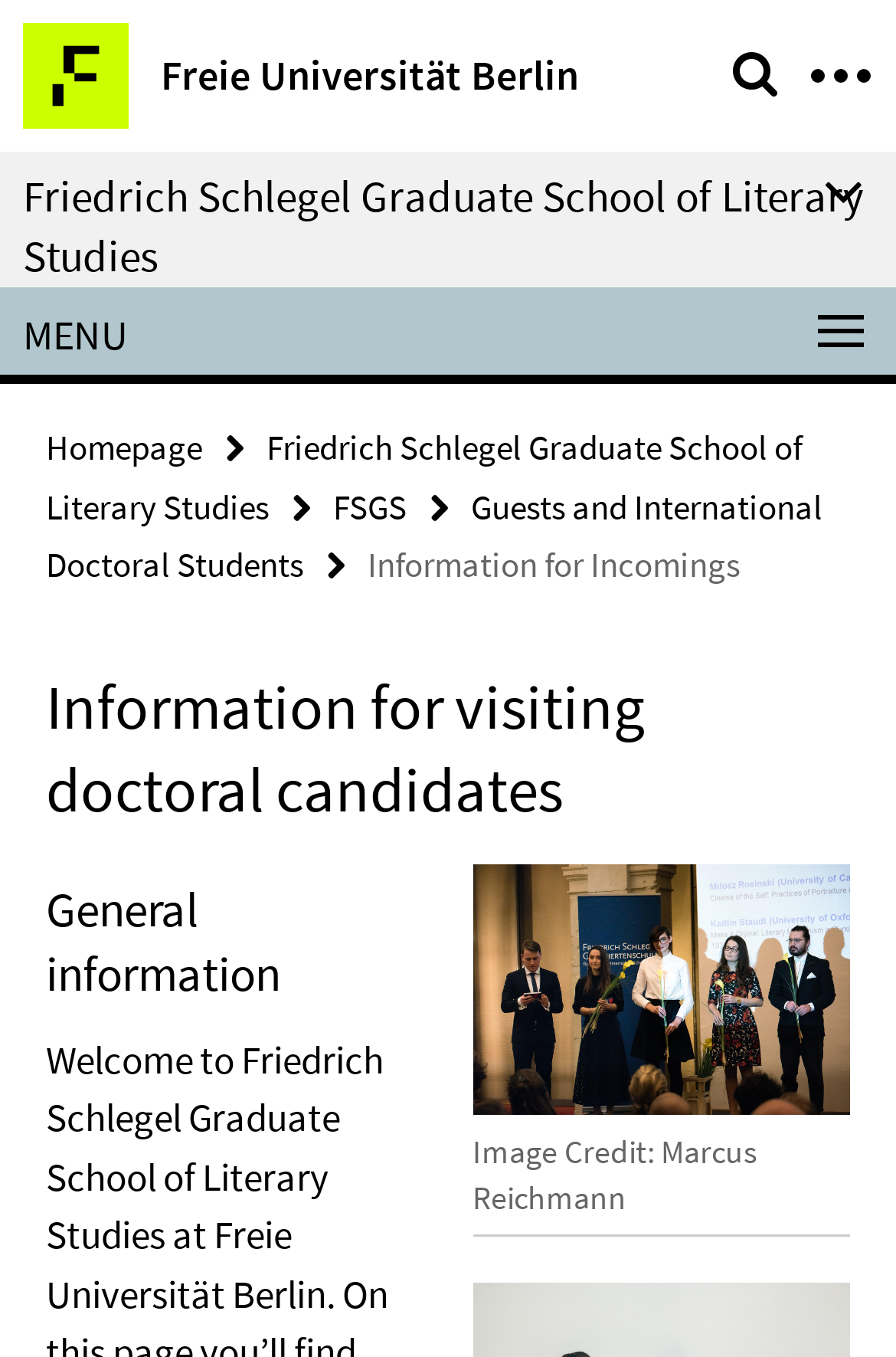What is the purpose of the 'MENU' button?
Using the image as a reference, deliver a detailed and thorough answer to the question.

I inferred the purpose of the 'MENU' button by its position and text. It is located at the top of the page, and its text is 'MENU', which suggests that it is used for navigation.